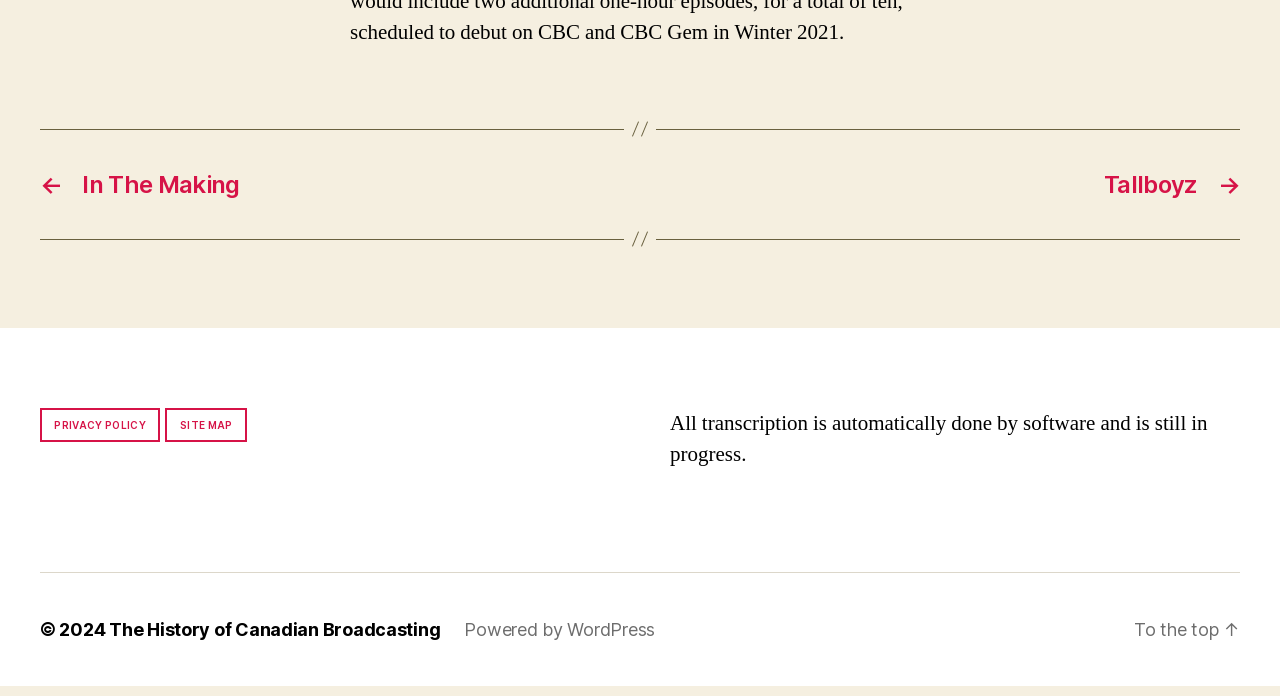Bounding box coordinates are specified in the format (top-left x, top-left y, bottom-right x, bottom-right y). All values are floating point numbers bounded between 0 and 1. Please provide the bounding box coordinate of the region this sentence describes: Join Us

None